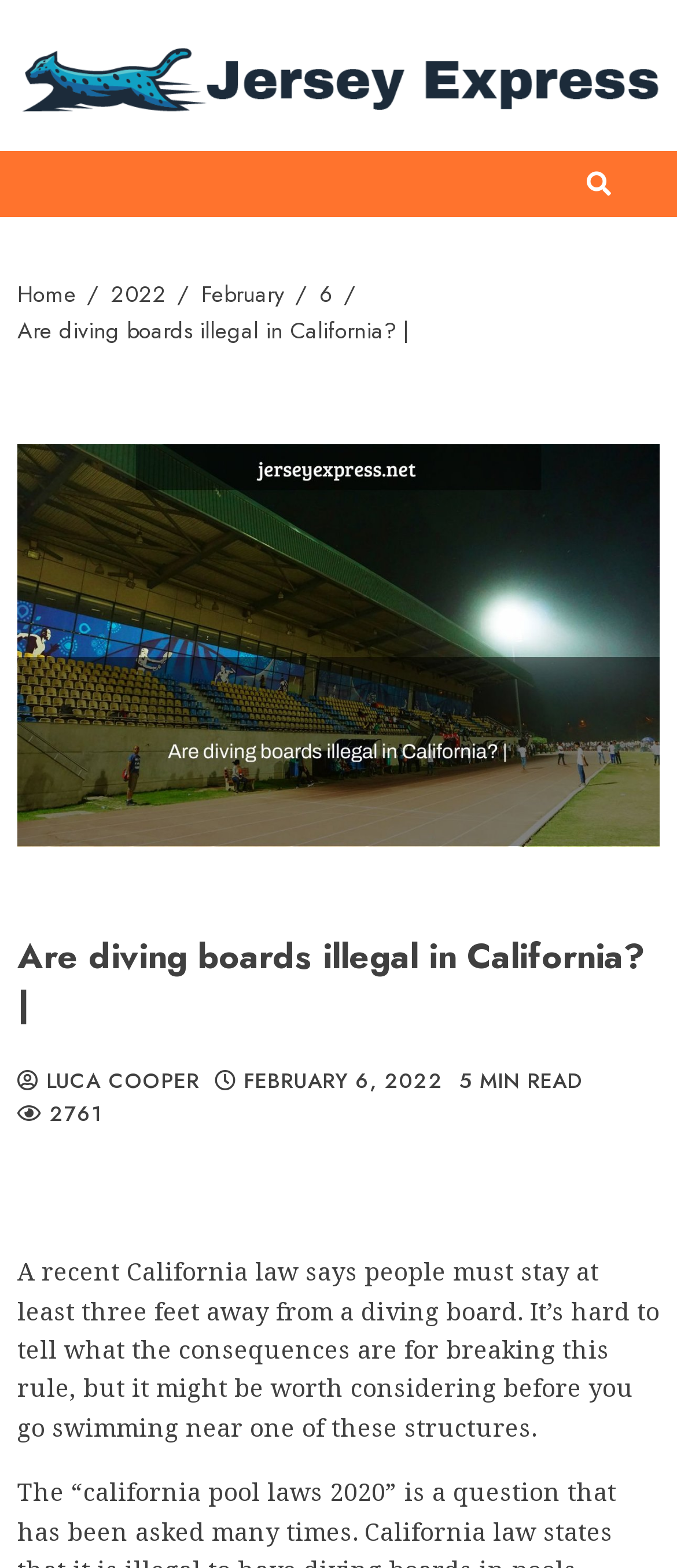Please provide a brief answer to the question using only one word or phrase: 
Who is the author of the article?

LUCA COOPER